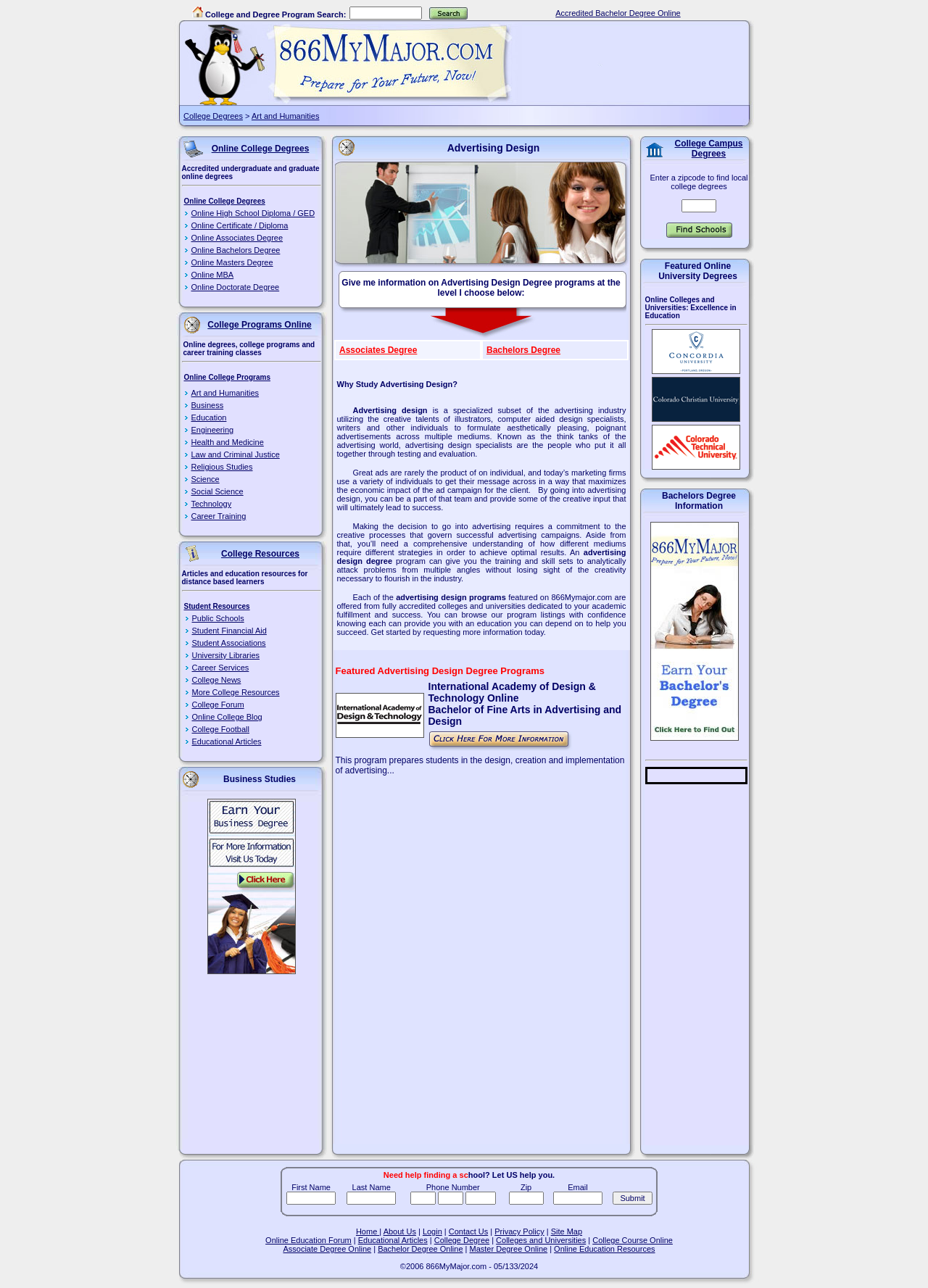Please locate the bounding box coordinates of the element's region that needs to be clicked to follow the instruction: "Get information on Advertising Design Degree programs". The bounding box coordinates should be provided as four float numbers between 0 and 1, i.e., [left, top, right, bottom].

[0.366, 0.215, 0.671, 0.231]